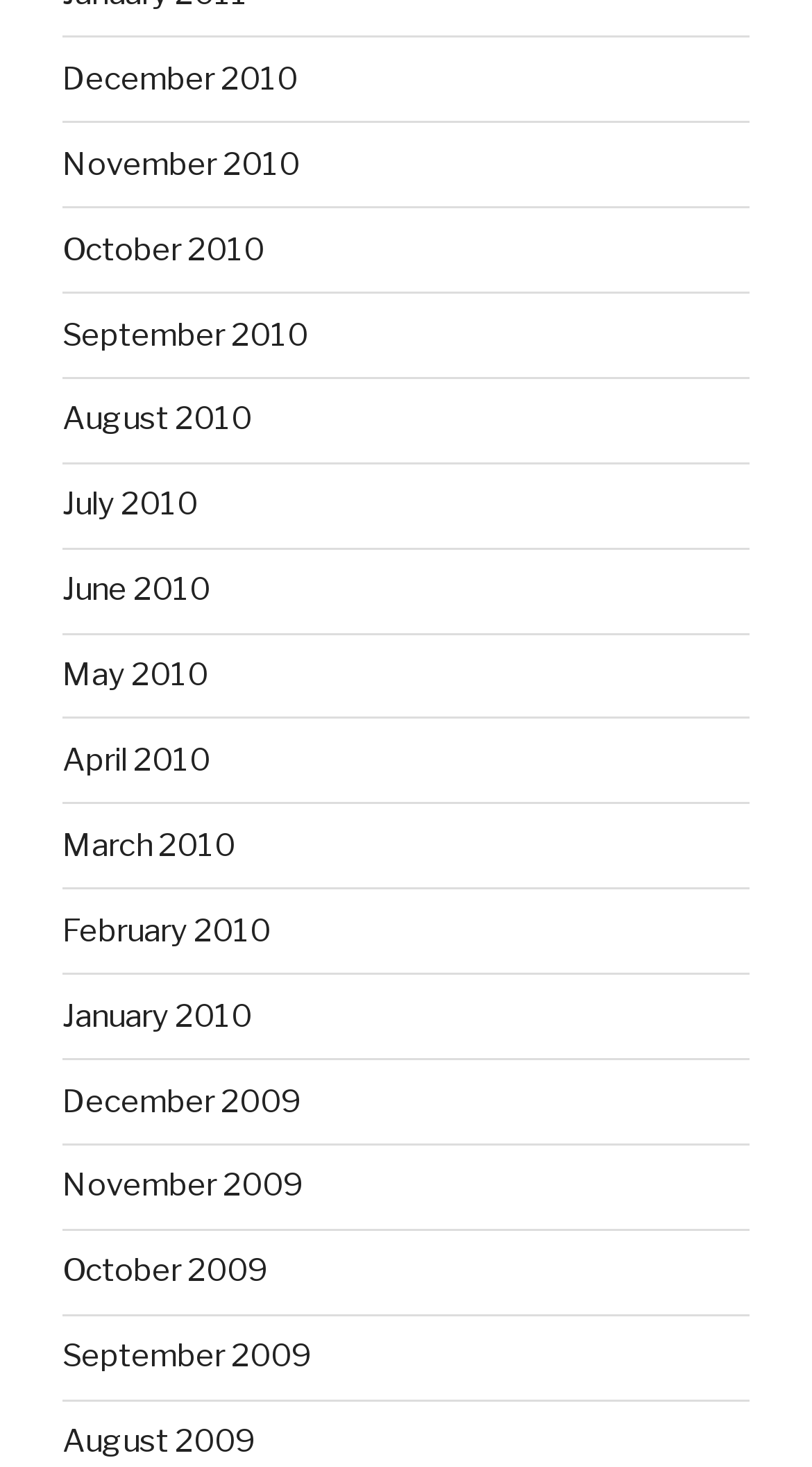Using the element description April 2010, predict the bounding box coordinates for the UI element. Provide the coordinates in (top-left x, top-left y, bottom-right x, bottom-right y) format with values ranging from 0 to 1.

[0.077, 0.505, 0.259, 0.531]